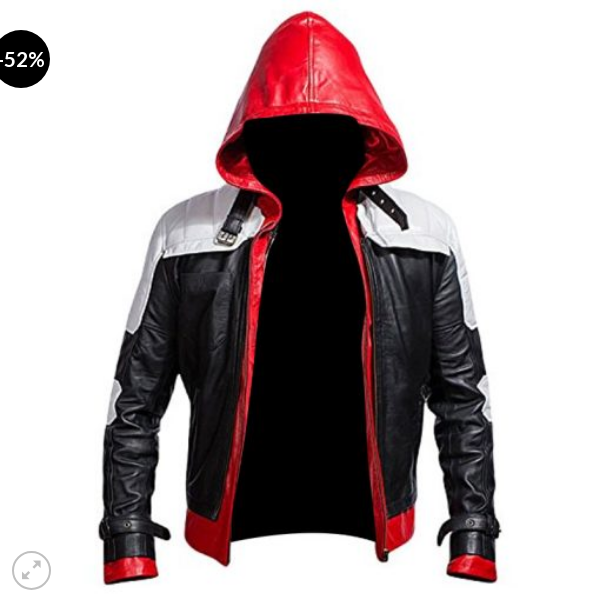Thoroughly describe what you see in the image.

This image showcases the "Stylish Batman Arkham Knight Red Hood Jacket," now available with a striking 52% discount. The jacket features a distinctive design with a vibrant red hood and bold black and white accents, embodying the iconic look of the character from the popular video game. The leather material promises durability and style, with functional details such as a zip closure and belted cuffs. This jacket is not just a fashion statement; it's a nod to the gaming world, specifically crafted for fans of the "Batman Arkham Knight" universe. It's perfect for those looking to enhance their wardrobe with a unique and stylish piece that pays homage to their favorite game.